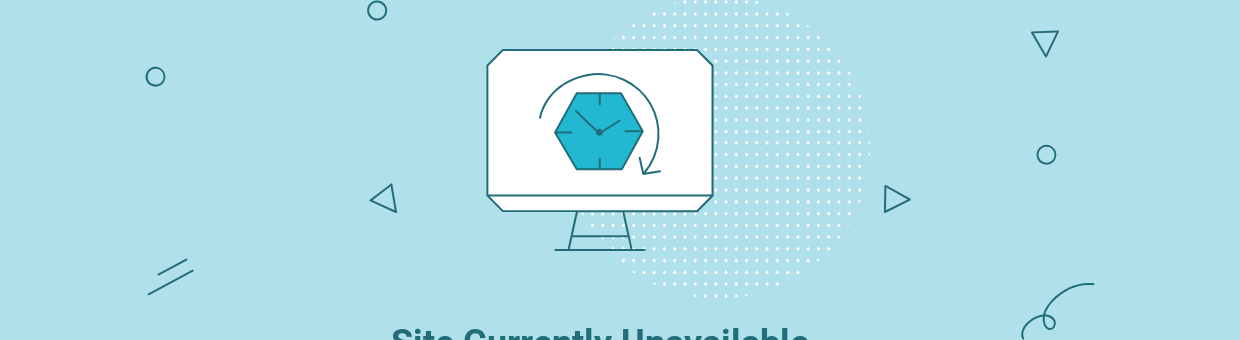What shape is displayed on the computer monitor?
Refer to the image and provide a one-word or short phrase answer.

hexagon